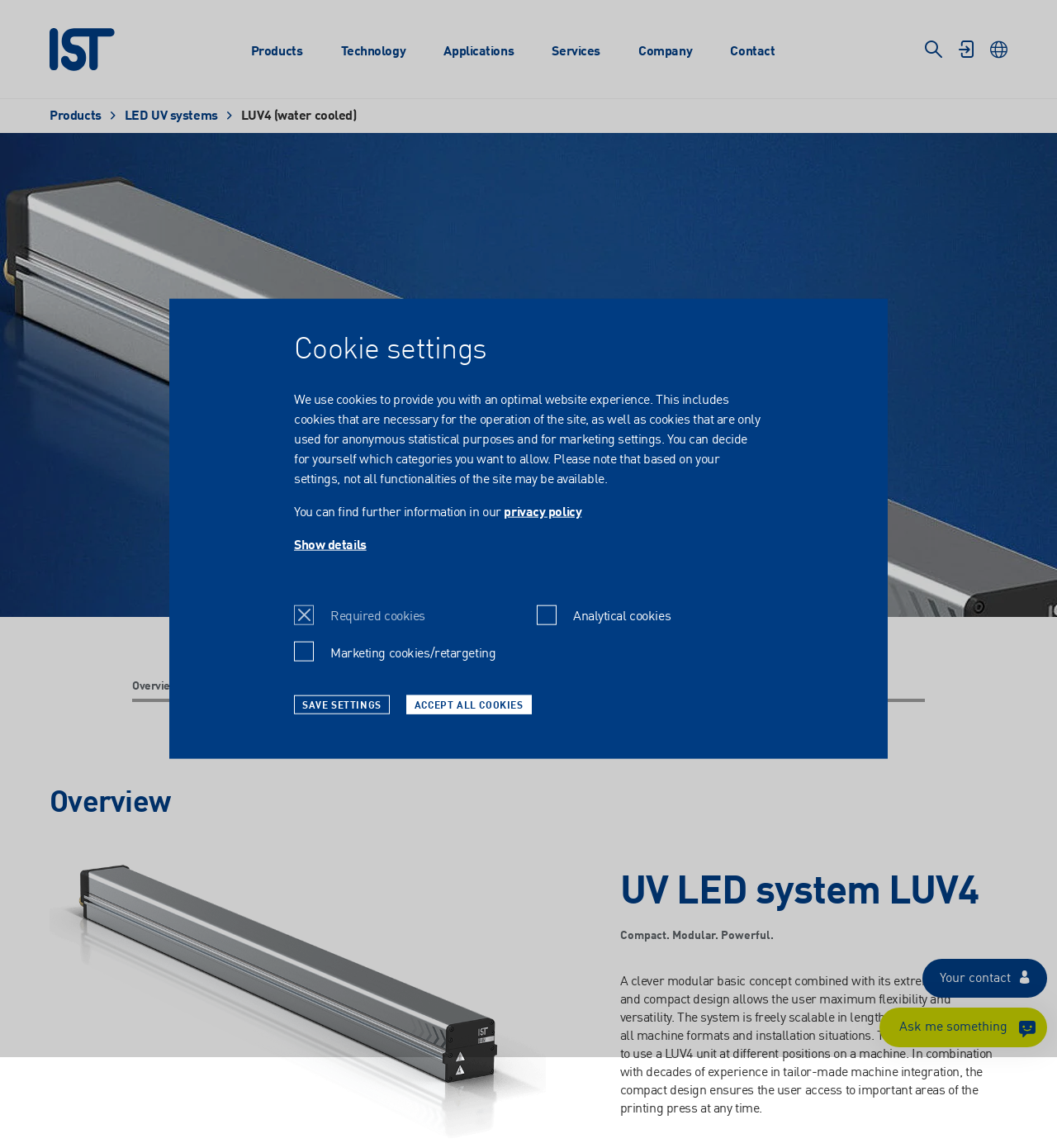How many language options are available?
Give a detailed and exhaustive answer to the question.

I counted the number of language options available on the webpage by looking at the links provided at the top right corner of the page. There are 7 language options available, including English, German, French, Nederlands, Espanol, Thai, and Polish.